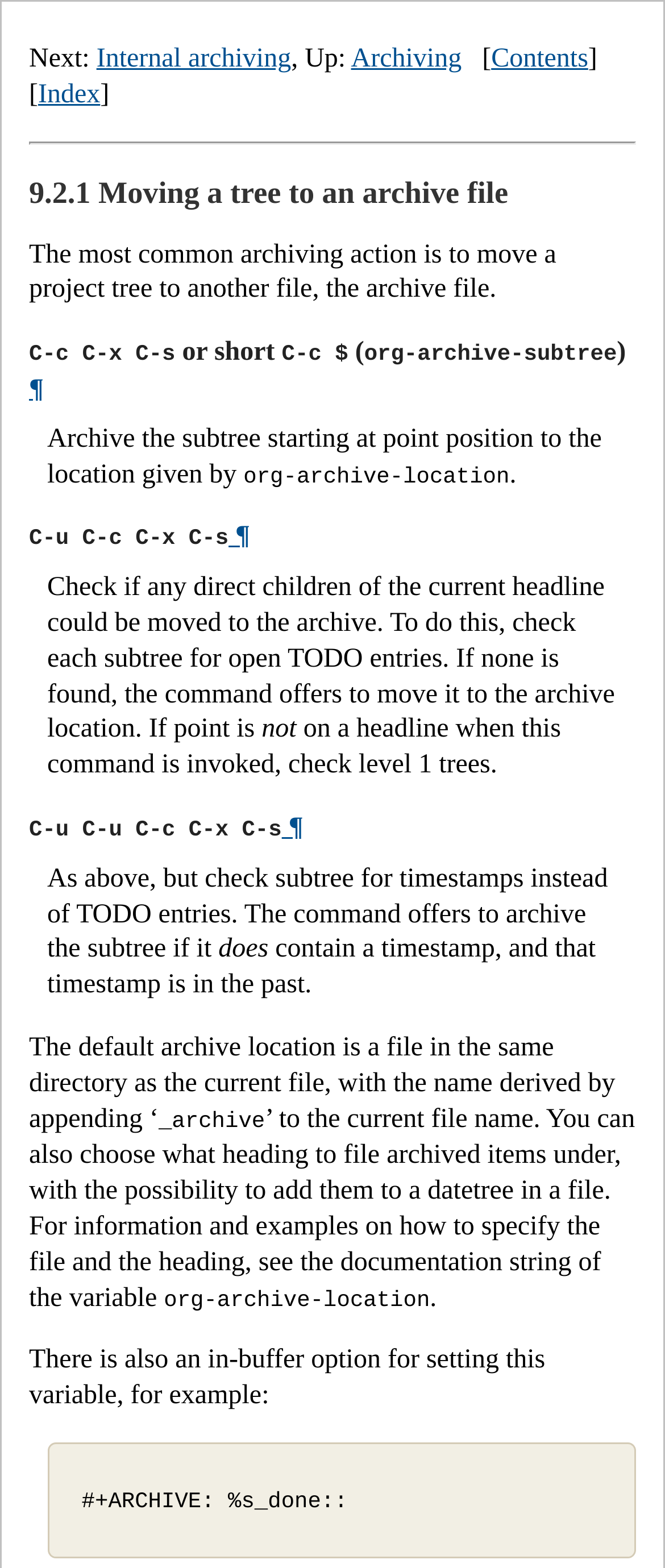Give a short answer to this question using one word or a phrase:
What is the most common archiving action?

Moving a project tree to another file